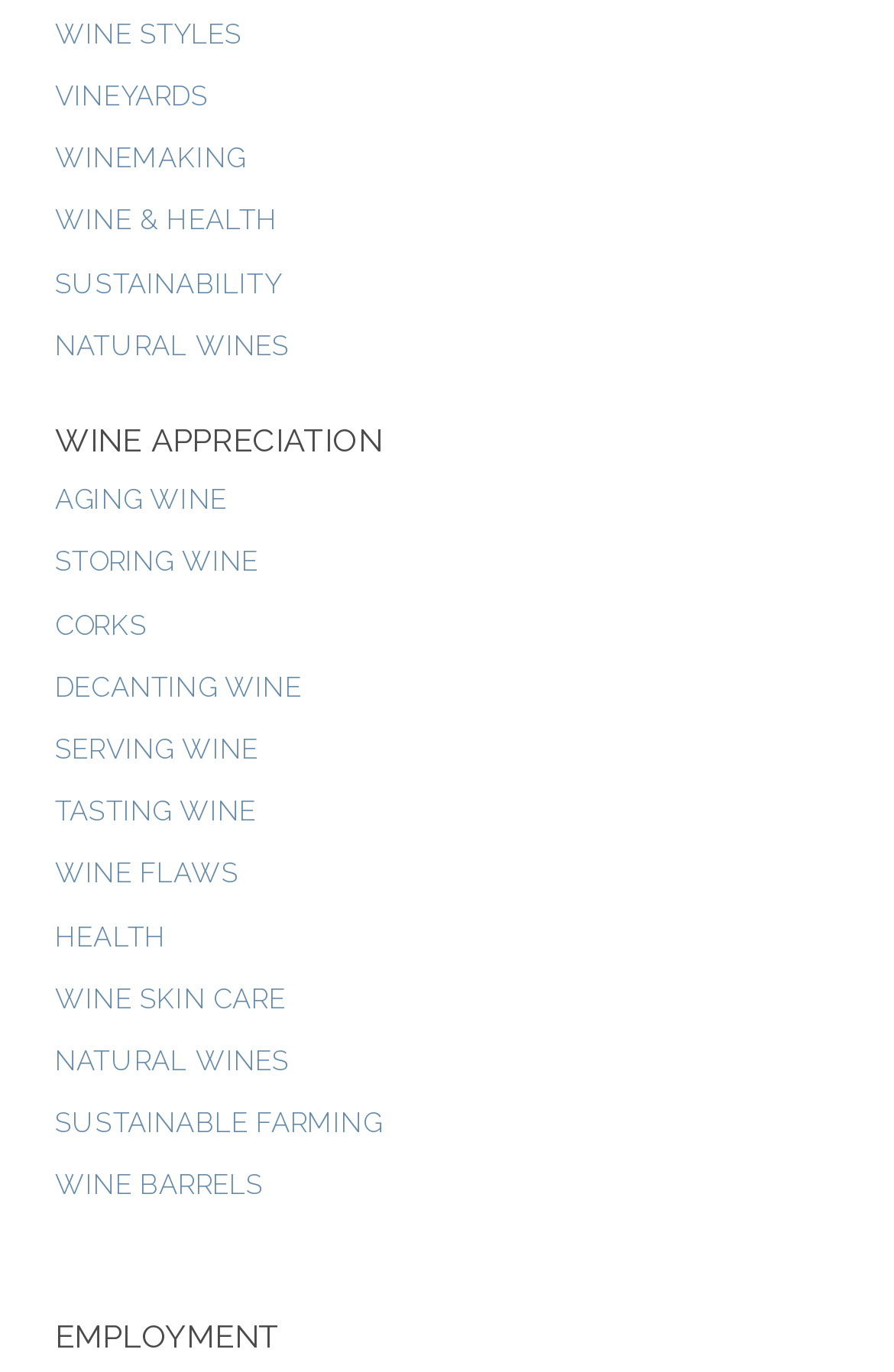Identify the bounding box of the HTML element described here: "STORING WINE". Provide the coordinates as four float numbers between 0 and 1: [left, top, right, bottom].

[0.062, 0.398, 0.289, 0.422]